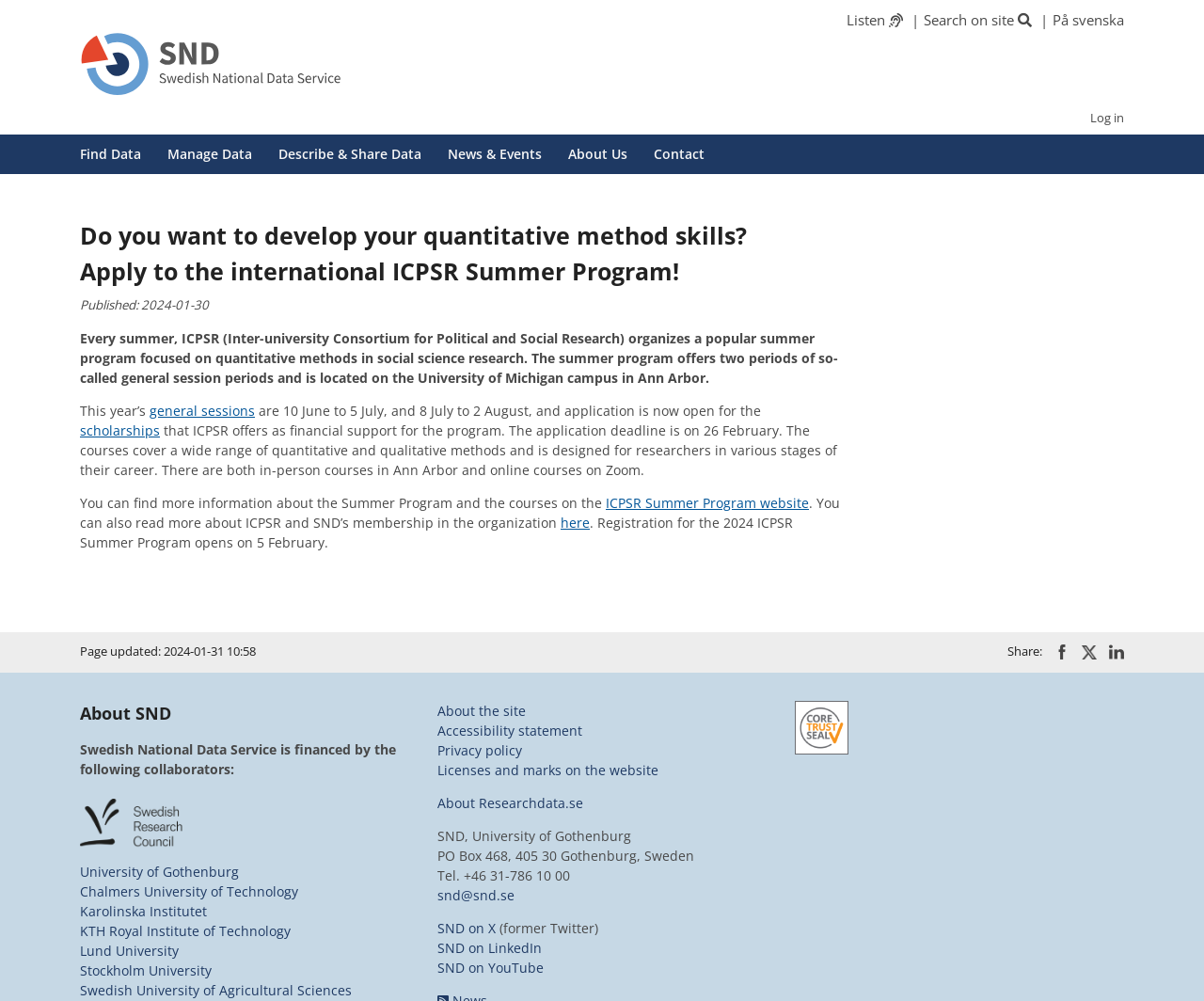Please identify the bounding box coordinates of where to click in order to follow the instruction: "Click on Affiliate".

None